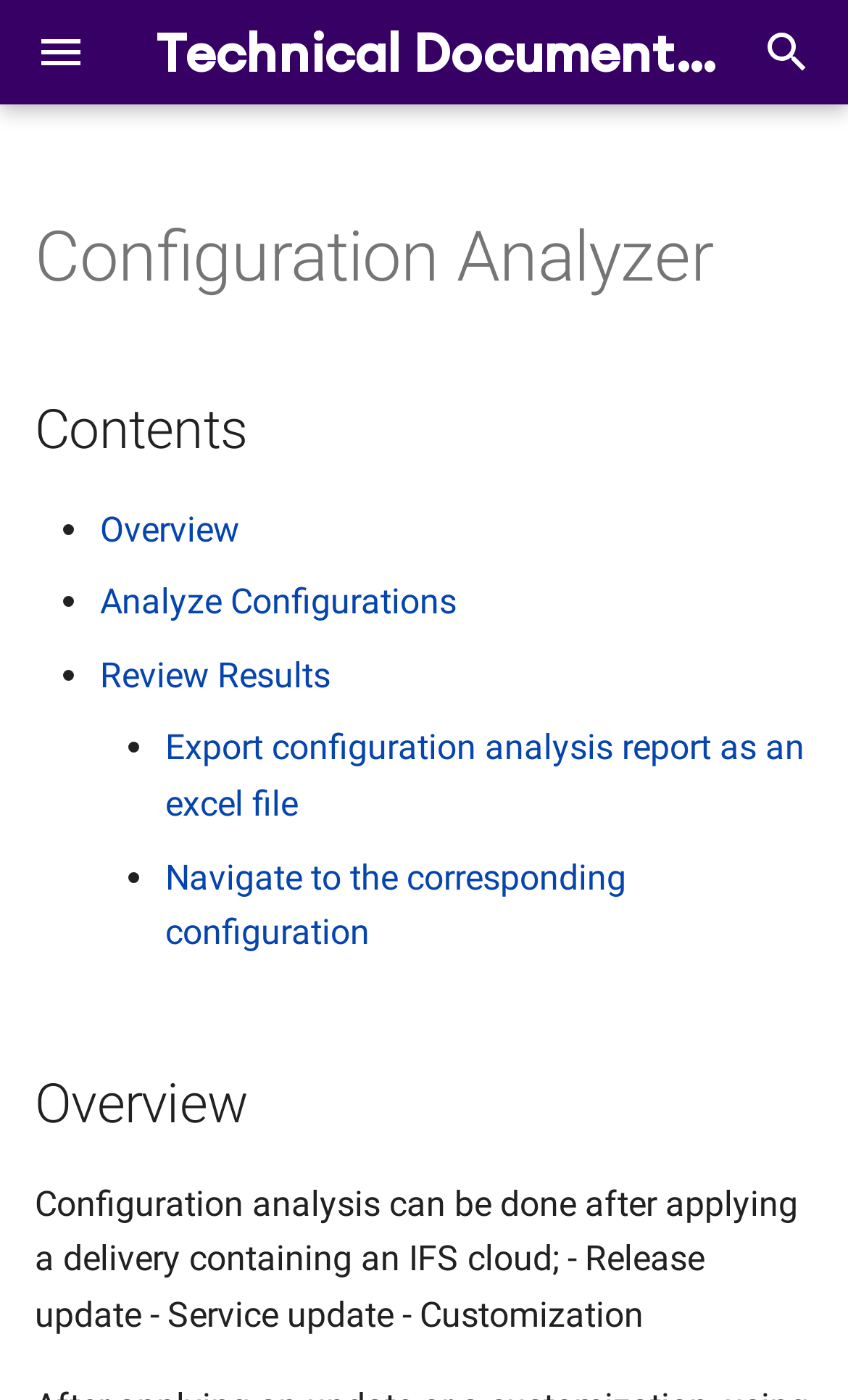Identify the bounding box coordinates of the region that should be clicked to execute the following instruction: "Navigate to the corresponding configuration".

[0.195, 0.611, 0.738, 0.681]